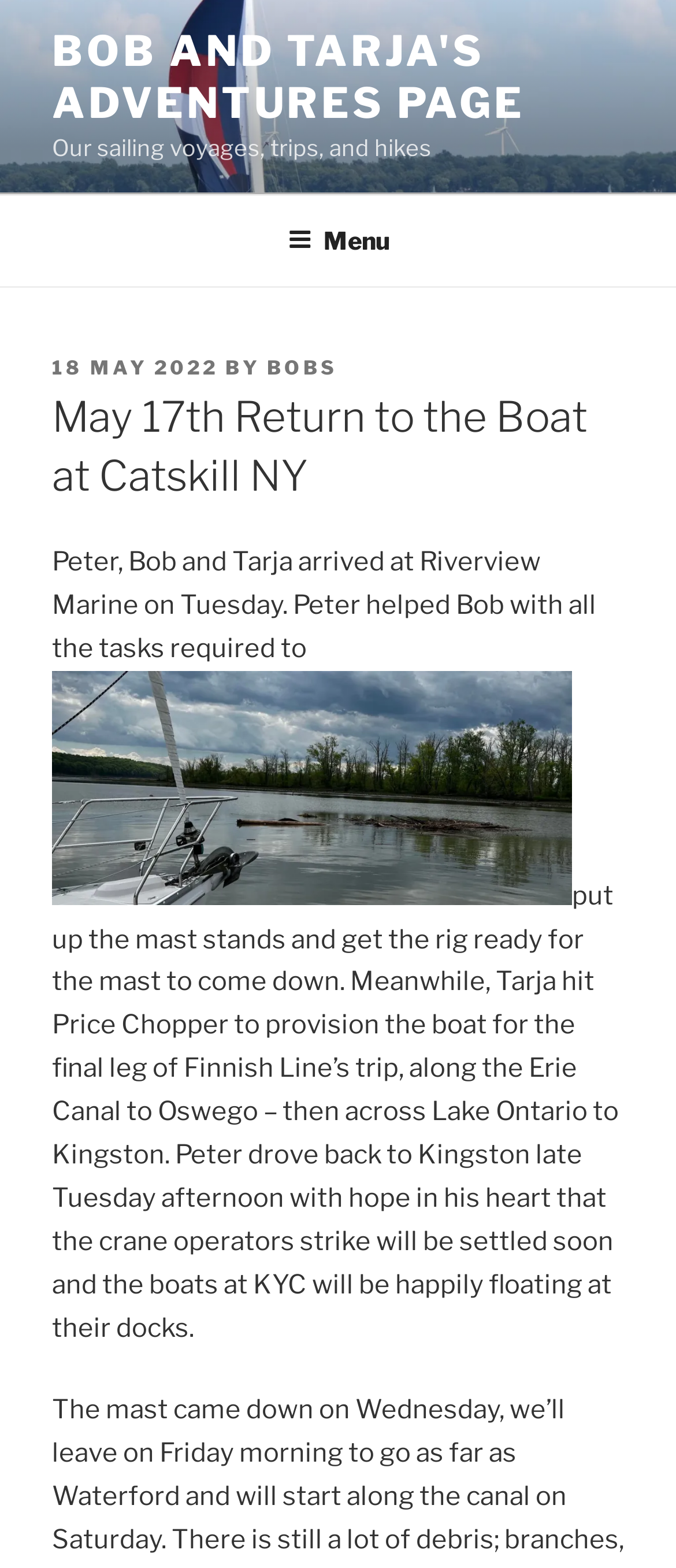What is the destination of Finnish Line’s trip?
Please elaborate on the answer to the question with detailed information.

I found the destination of Finnish Line’s trip by reading the text below the top menu. The text states '...along the Erie Canal to Oswego – then across Lake Ontario to Kingston.'